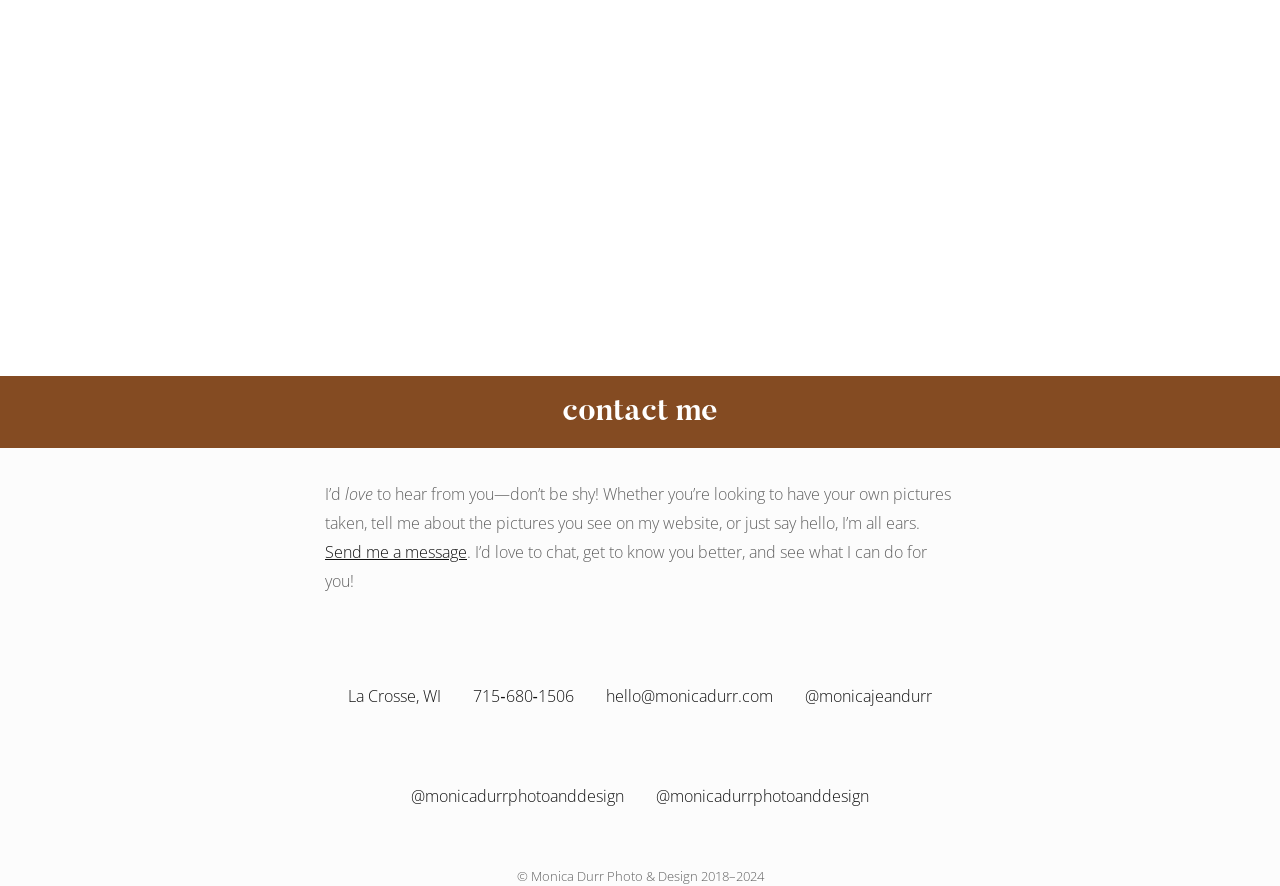What is the tone of the photographer's message?
Based on the image, answer the question with as much detail as possible.

The photographer's message, which reads 'I’d love to hear from you—don’t be shy! Whether you’re looking to have your own pictures taken, tell me about the pictures you see on my website, or just say hello, I’m all ears.', has a friendly and inviting tone, encouraging visitors to reach out and make contact.